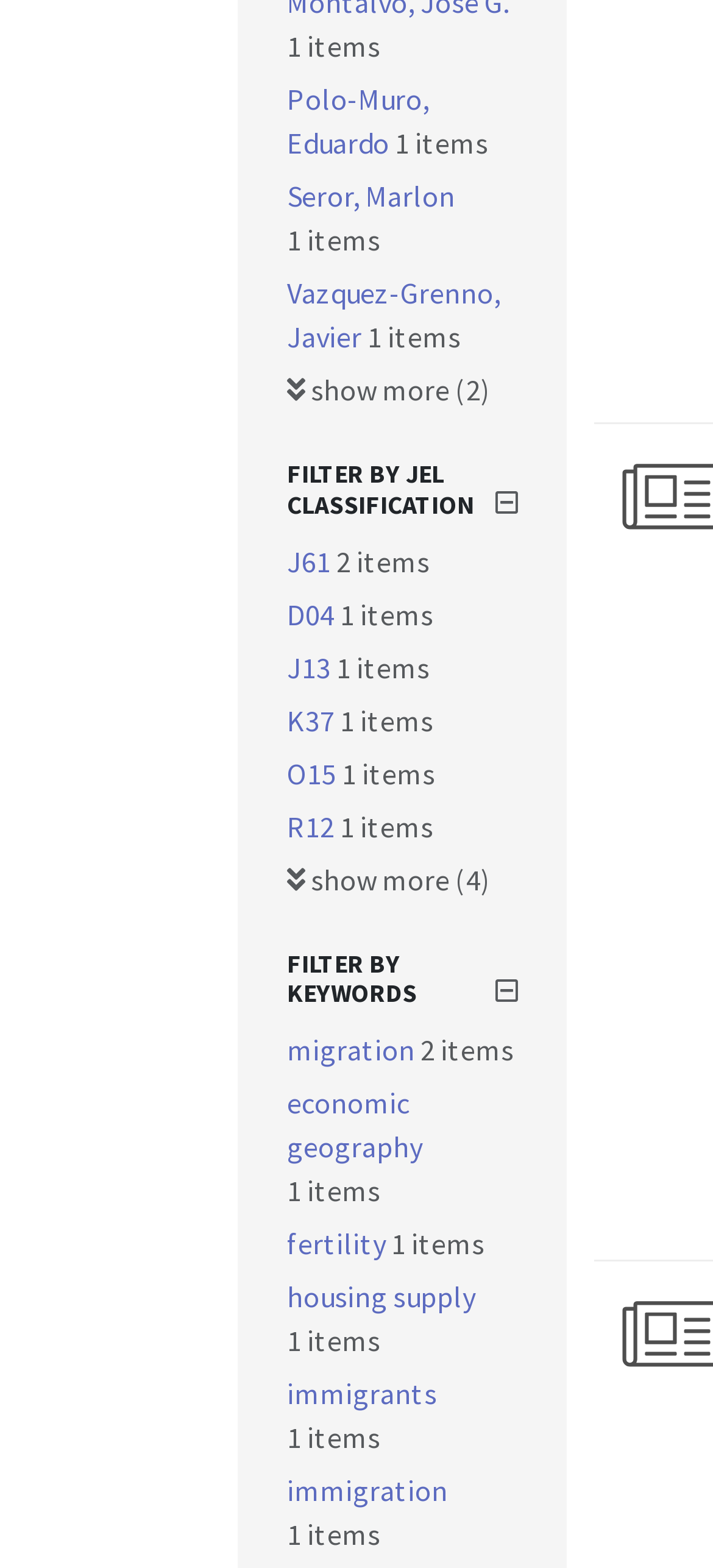Find and provide the bounding box coordinates for the UI element described here: "Seror, Marlon". The coordinates should be given as four float numbers between 0 and 1: [left, top, right, bottom].

[0.403, 0.113, 0.638, 0.136]